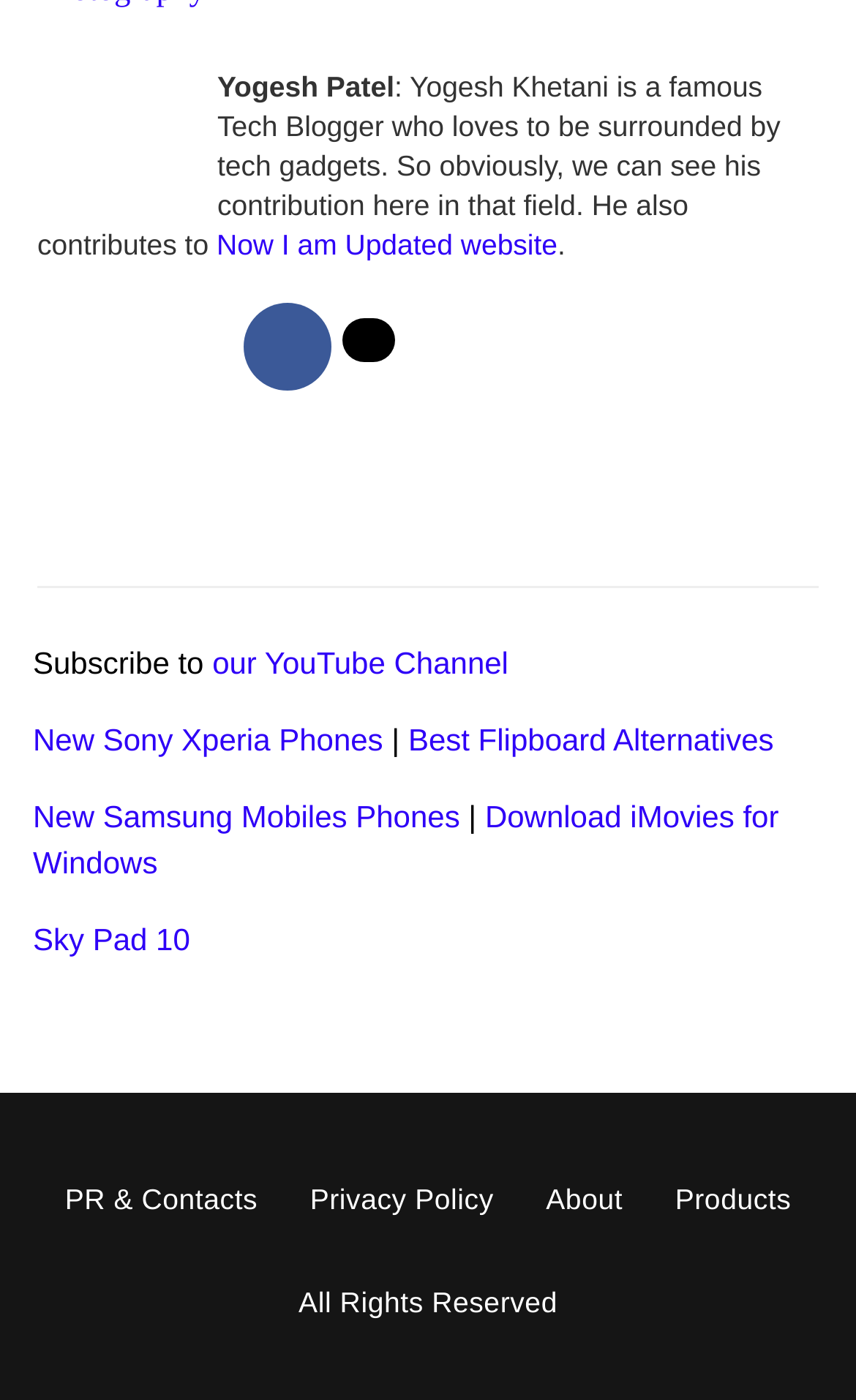Analyze the image and answer the question with as much detail as possible: 
What is the topic of the first link in the list?

The first link in the list is located below the 'Subscribe to' text and is related to new Sony Xperia phones.